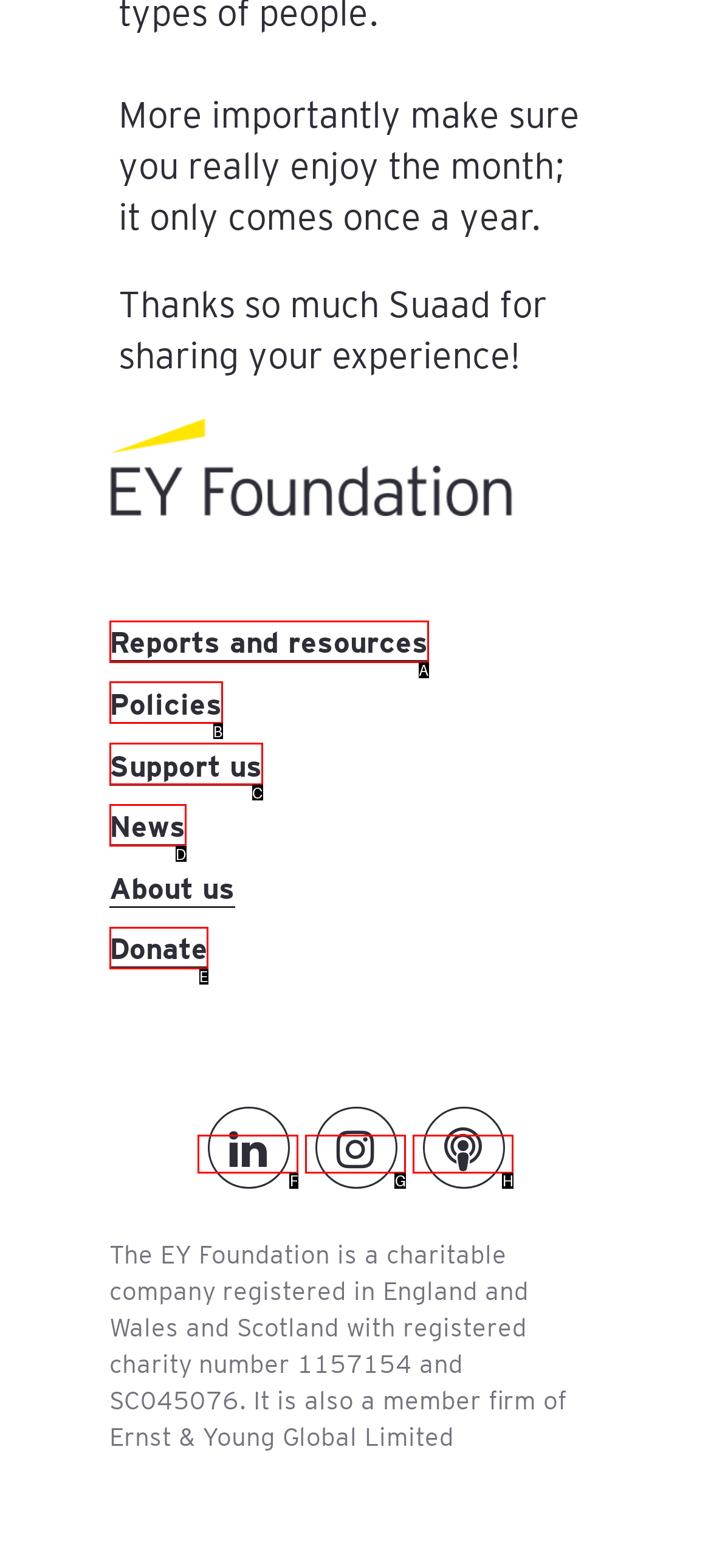Please identify the UI element that matches the description: https://grademiners.com/
Respond with the letter of the correct option.

None